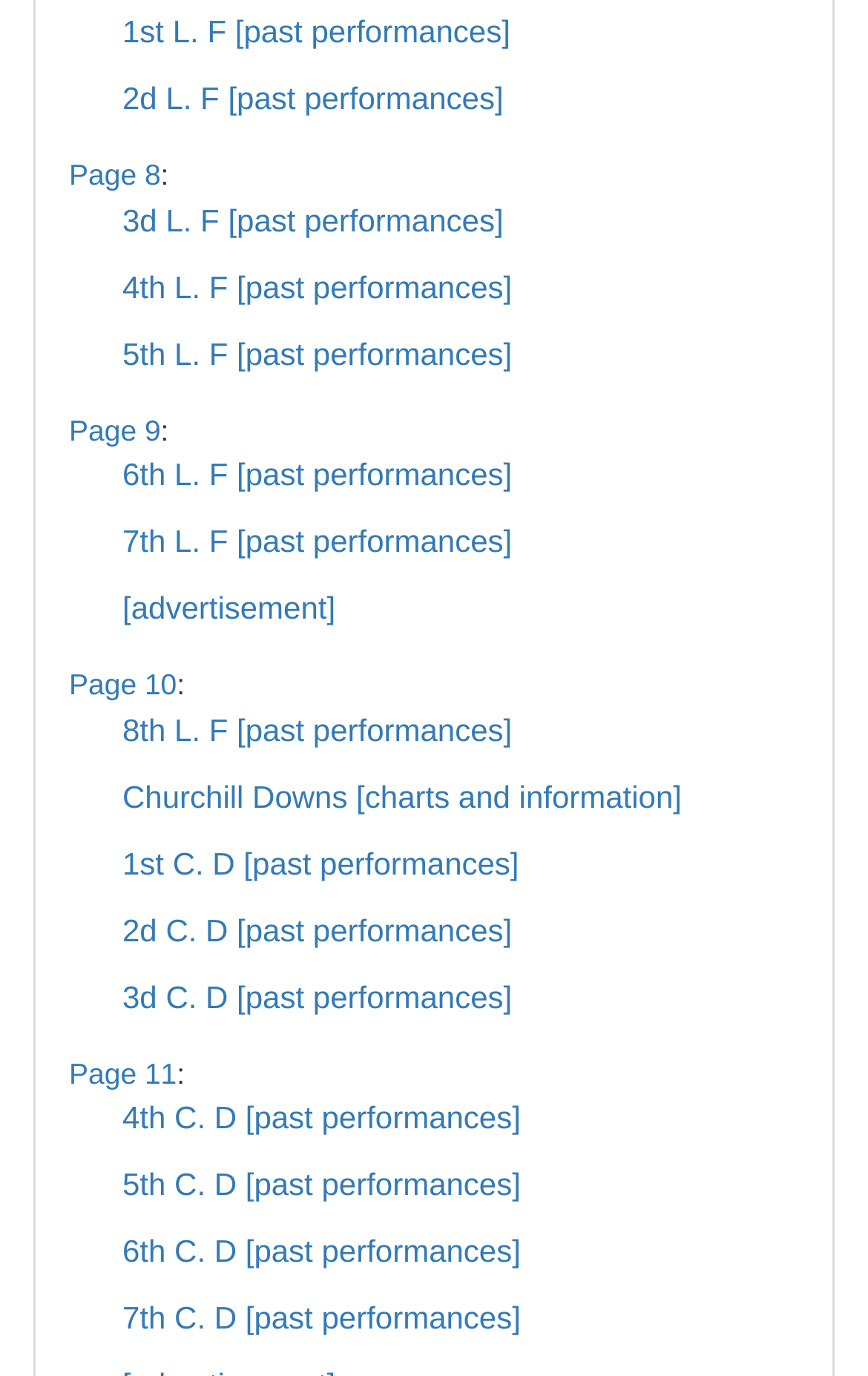Please determine the bounding box coordinates of the element to click on in order to accomplish the following task: "expand Page 8 details". Ensure the coordinates are four float numbers ranging from 0 to 1, i.e., [left, top, right, bottom].

[0.079, 0.113, 0.921, 0.143]